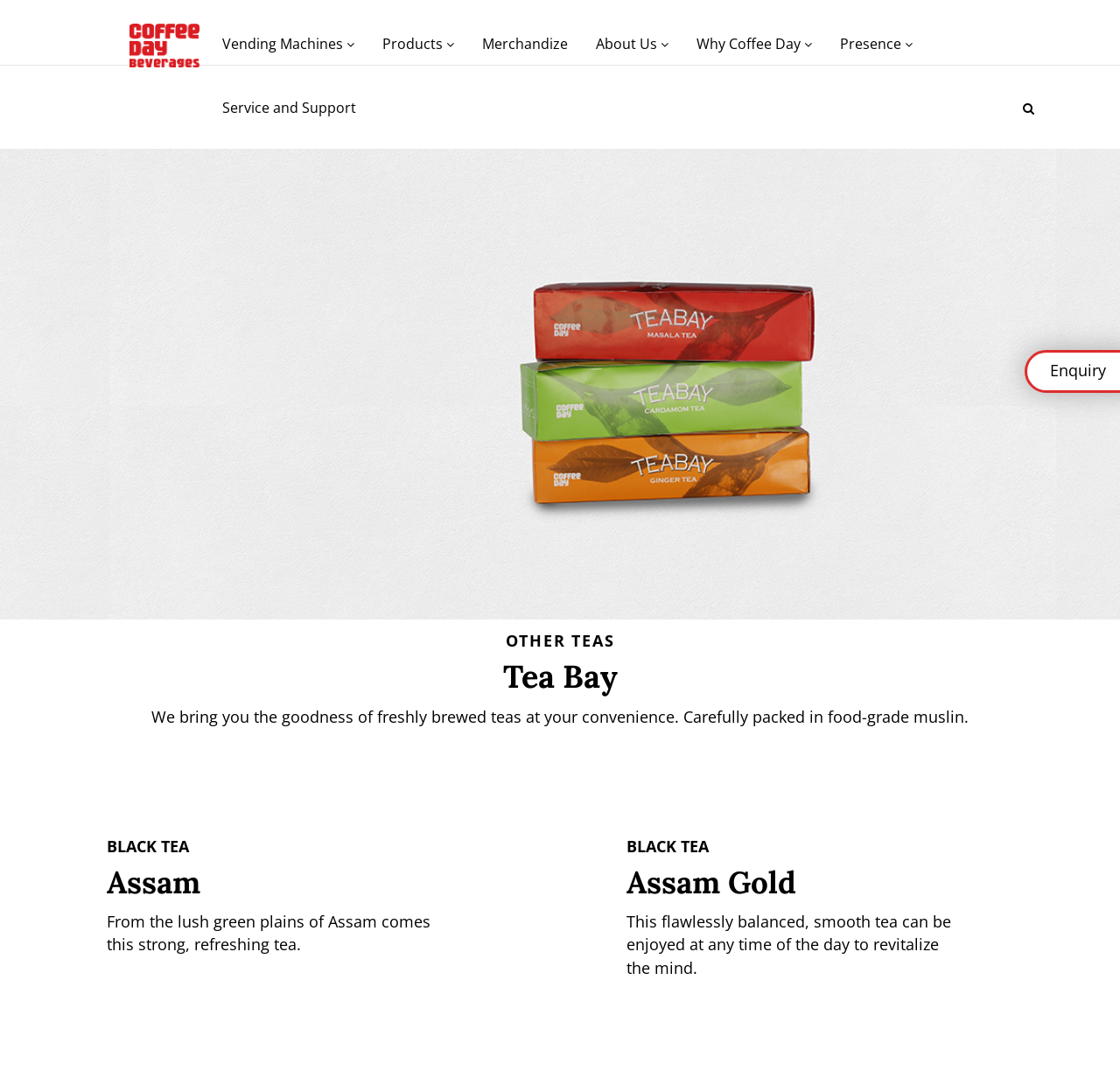Using the provided element description, identify the bounding box coordinates as (top-left x, top-left y, bottom-right x, bottom-right y). Ensure all values are between 0 and 1. Description: About Us

[0.521, 0.018, 0.608, 0.063]